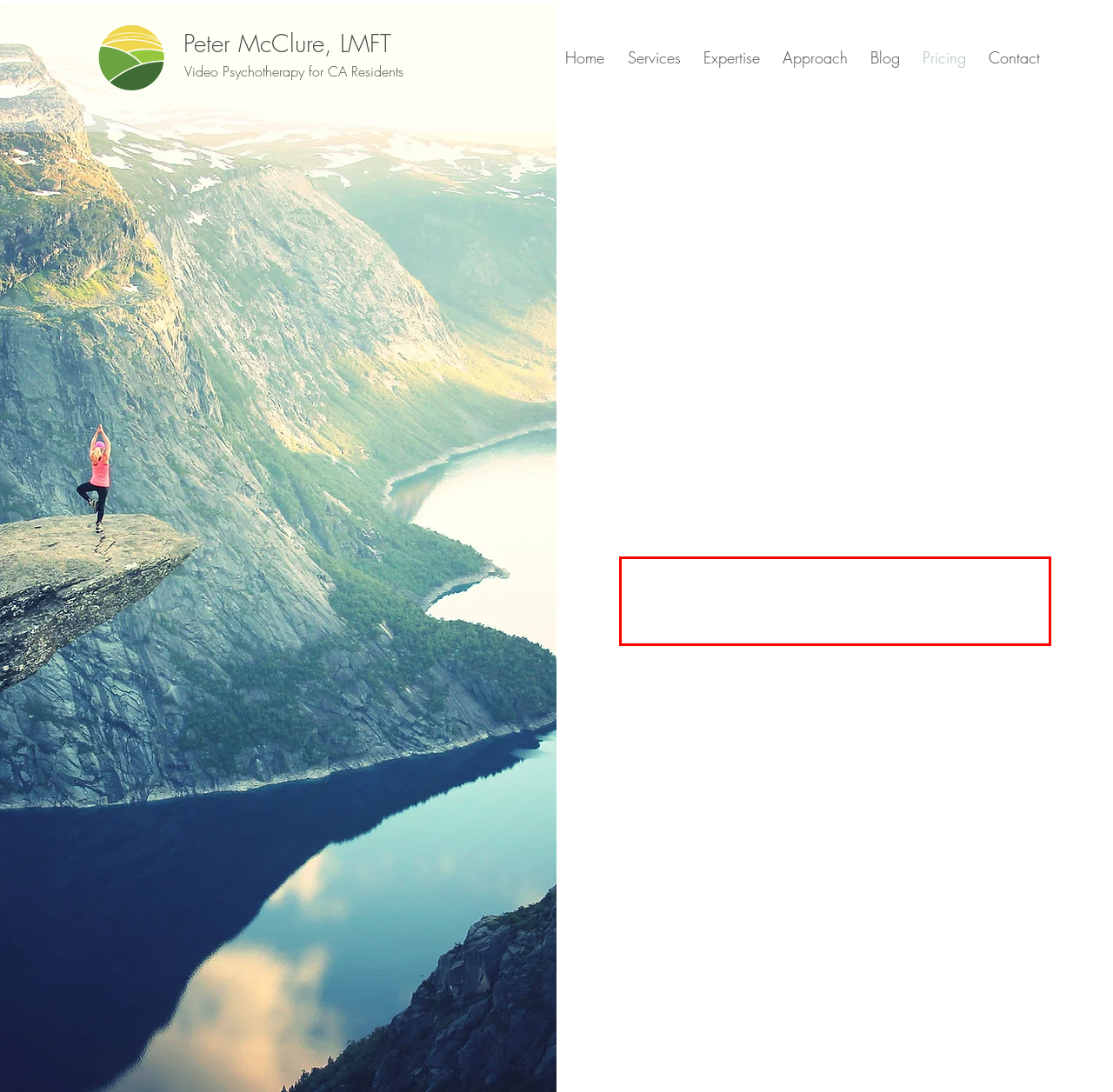Analyze the red bounding box in the provided webpage screenshot and generate the text content contained within.

At this time, Peter directly bills only to Modern Health. For private pay clients, standard superbills can be provided upon request to assist you in seeking insurance reimbursement for services on an out-of-network basis.